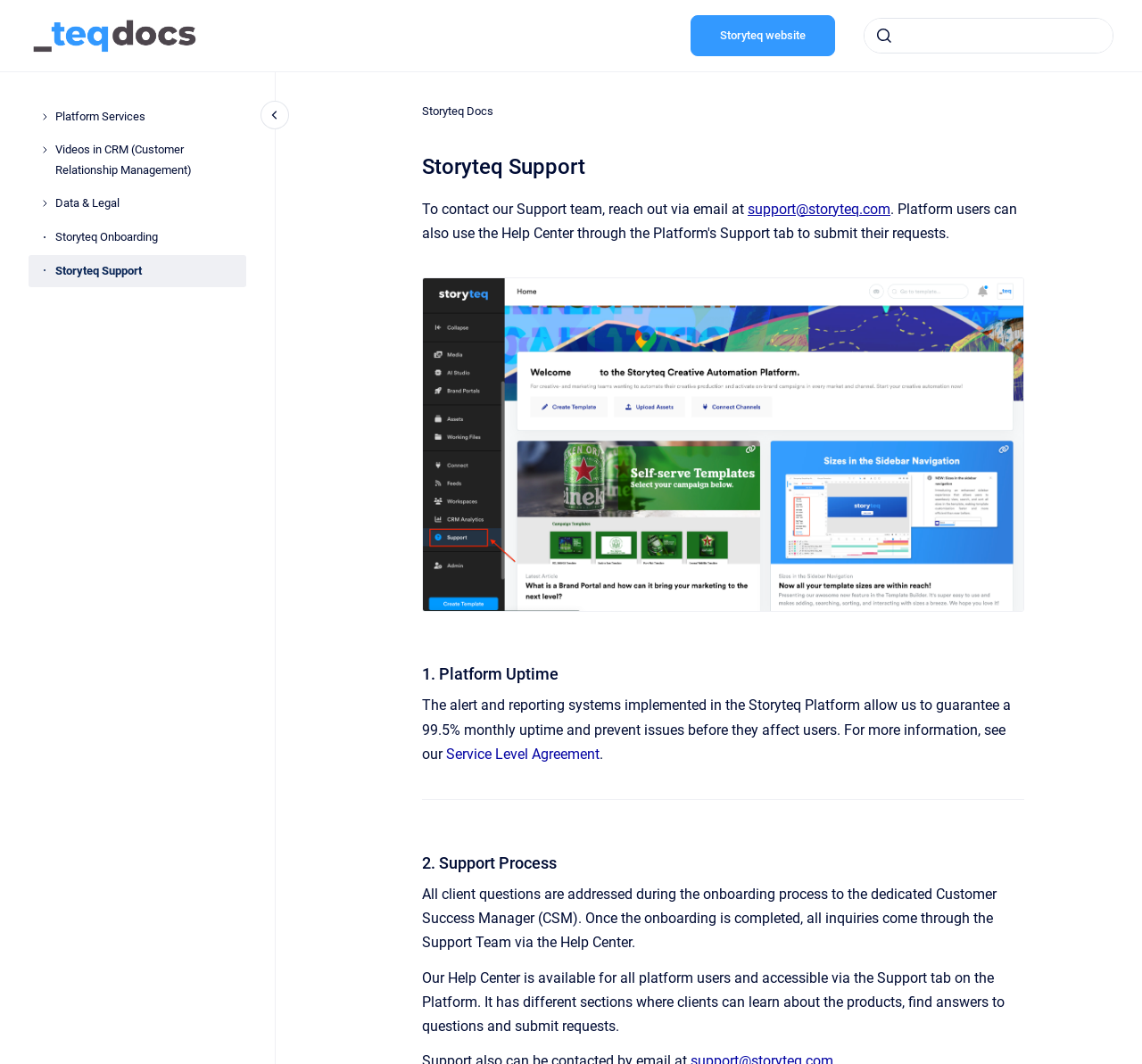Generate a thorough description of the webpage.

The webpage is titled "Storyteq Support" and appears to be a support page for the Storyteq platform. At the top left, there is a link to go to the homepage, and next to it, a link to the Storyteq website. On the top right, there is a search bar with a combobox and a submit button.

Below the search bar, there is a main navigation menu with links to "Platform Services", "Videos in CRM (Customer Relationship Management)", "Data & Legal", and "Storyteq Onboarding". Each of these links has a corresponding button that can be expanded to reveal a submenu.

To the right of the navigation menu, there is a button to close the navigation. Below this button, there is a breadcrumb navigation menu with a link to "Storyteq Docs".

The main content of the page is divided into sections. The first section has a header that reads "Storyteq Support" and a paragraph of text that explains how to contact the support team via email. The email address "support@storyteq.com" is a clickable link.

Below this section, there is an image that can be opened in full screen. The image has a button to open it and a description that says "Opens image in full screen".

The next section has a heading that reads "Copy to clipboard 1. Platform Uptime" and a paragraph of text that explains the platform's uptime guarantee. There is also a link to the "Service Level Agreement" page.

The following section is separated from the previous one by a horizontal separator. It has a heading that reads "Copy to clipboard 2. Support Process" and a paragraph of text that explains the support process, including the role of the Customer Success Manager and the Help Center.

Overall, the webpage appears to be a support page that provides information on how to contact the support team, the platform's uptime guarantee, and the support process.